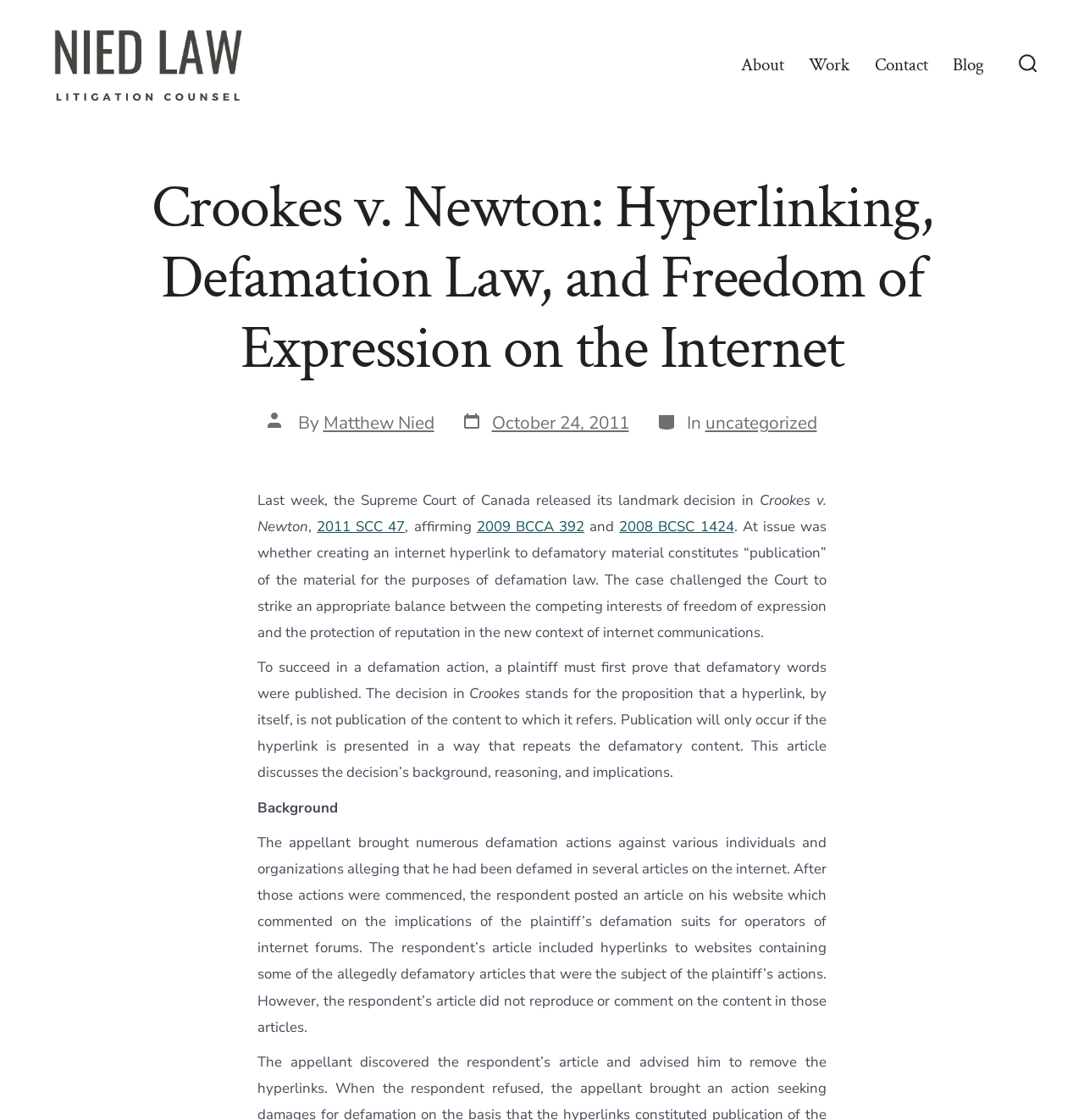Identify the coordinates of the bounding box for the element described below: "About". Return the coordinates as four float numbers between 0 and 1: [left, top, right, bottom].

[0.683, 0.044, 0.723, 0.073]